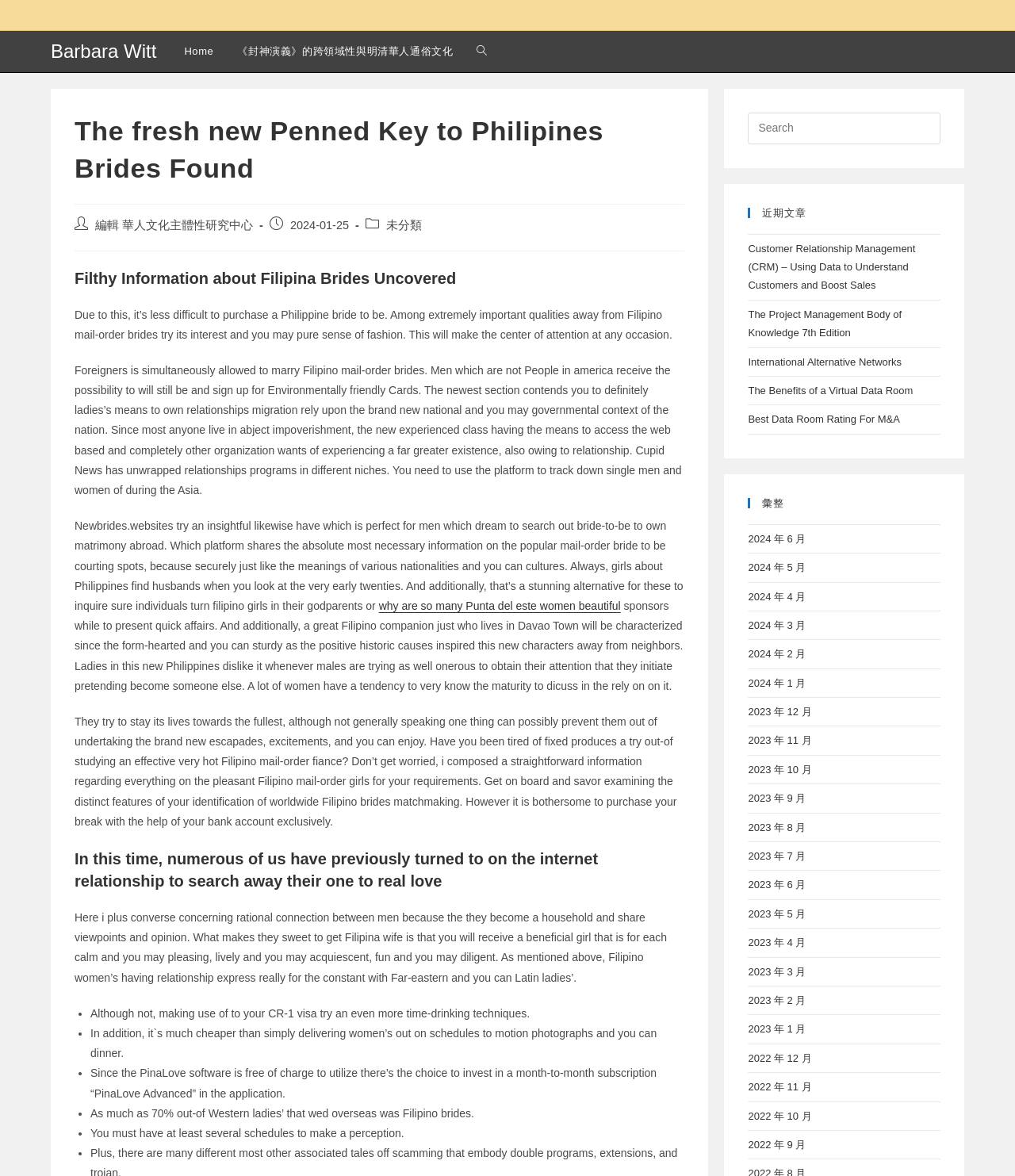Could you determine the bounding box coordinates of the clickable element to complete the instruction: "Search this website"? Provide the coordinates as four float numbers between 0 and 1, i.e., [left, top, right, bottom].

[0.737, 0.095, 0.927, 0.122]